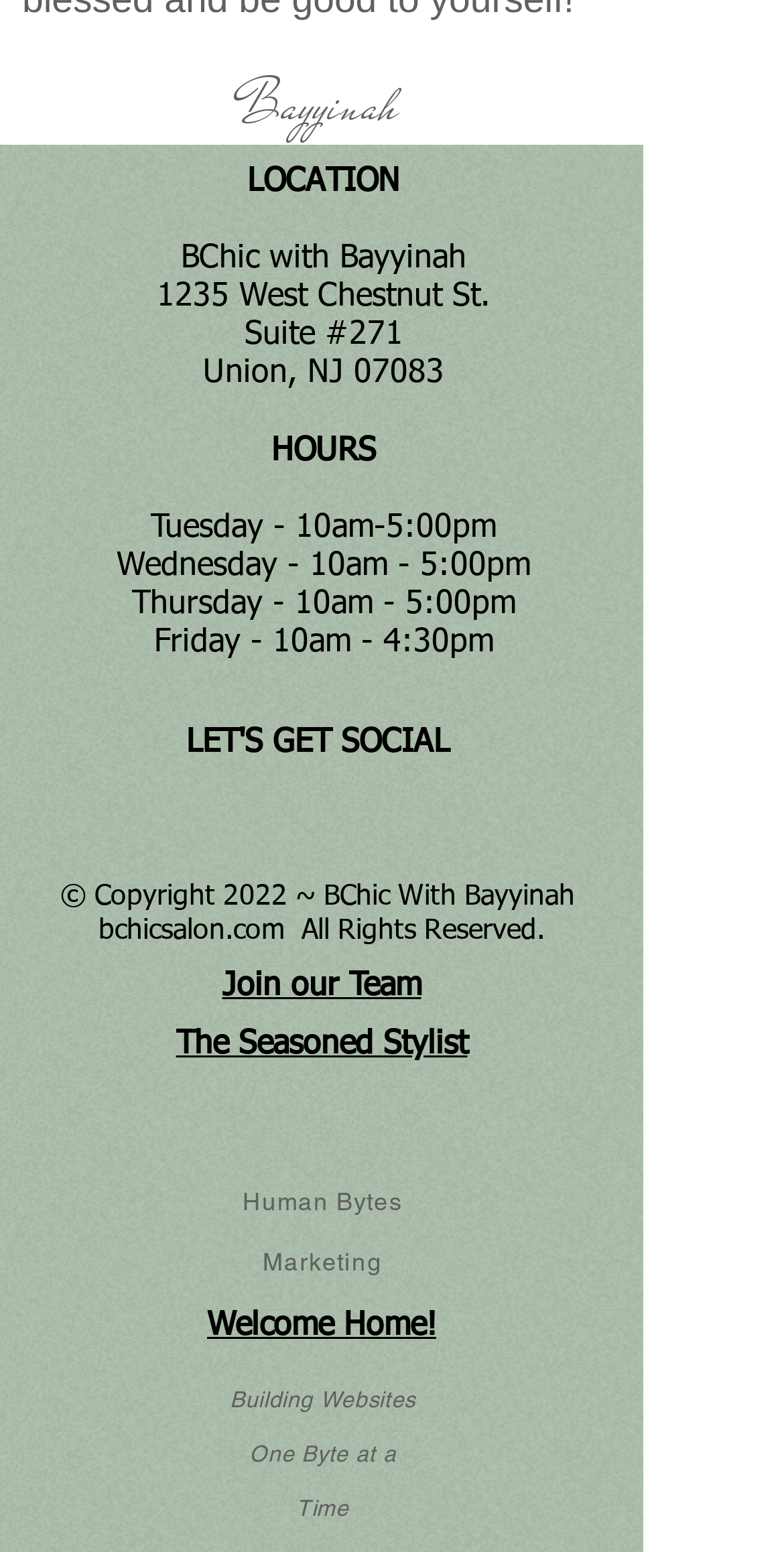Based on the element description aria-label="Instagram - Black Circle", identify the bounding box of the UI element in the given webpage screenshot. The coordinates should be in the format (top-left x, top-left y, bottom-right x, bottom-right y) and must be between 0 and 1.

[0.362, 0.494, 0.451, 0.54]